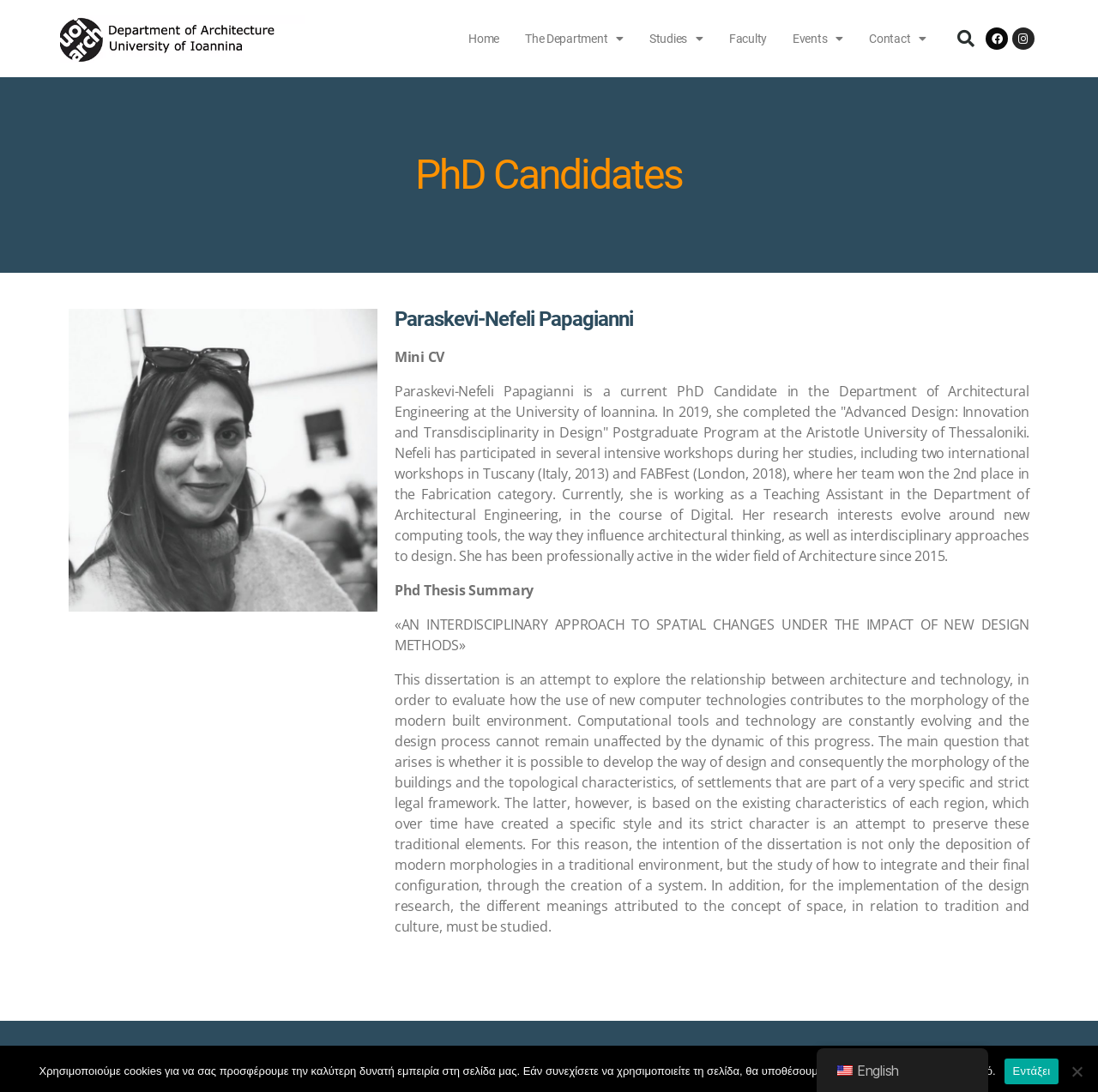Provide the bounding box coordinates of the HTML element this sentence describes: "The Department".

[0.466, 0.0, 0.58, 0.071]